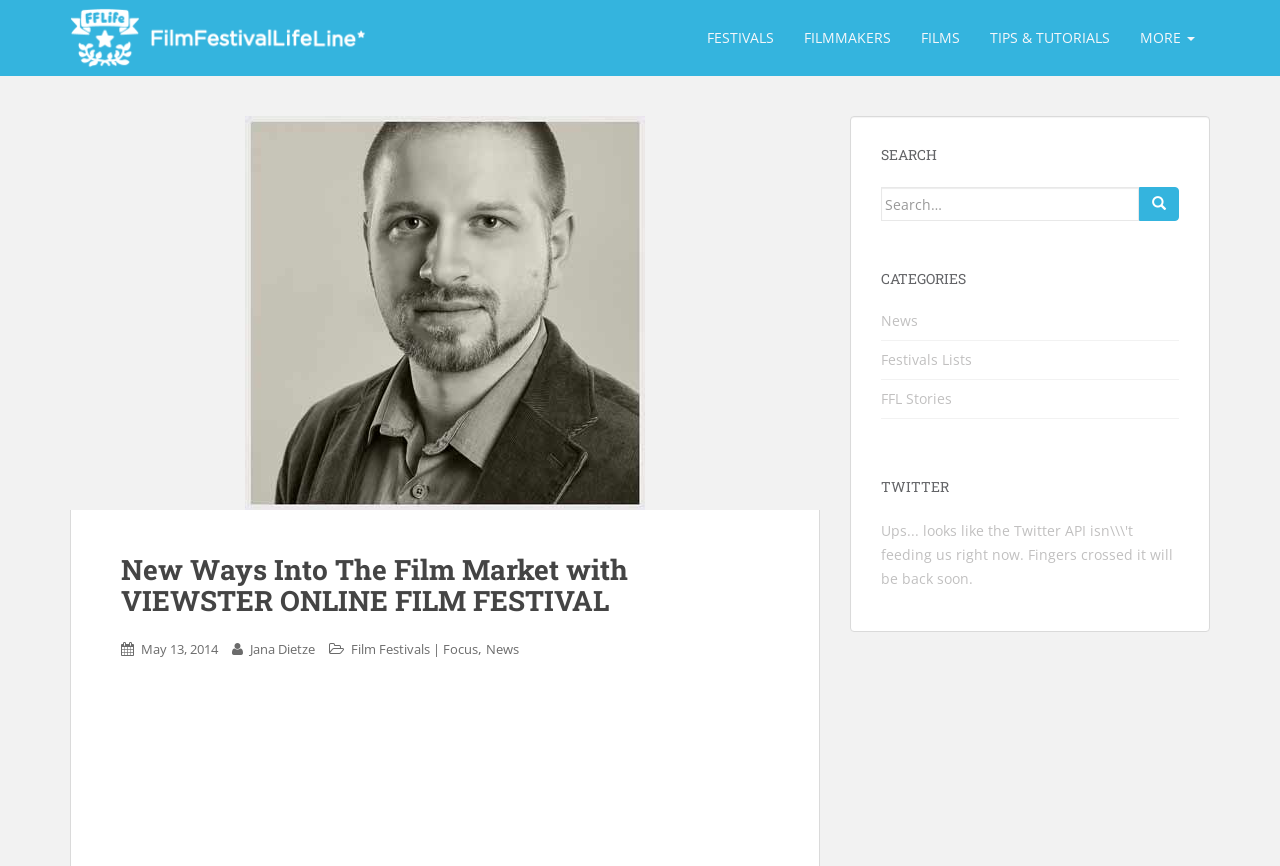Determine the bounding box coordinates of the target area to click to execute the following instruction: "Explore Festivals."

[0.541, 0.0, 0.616, 0.088]